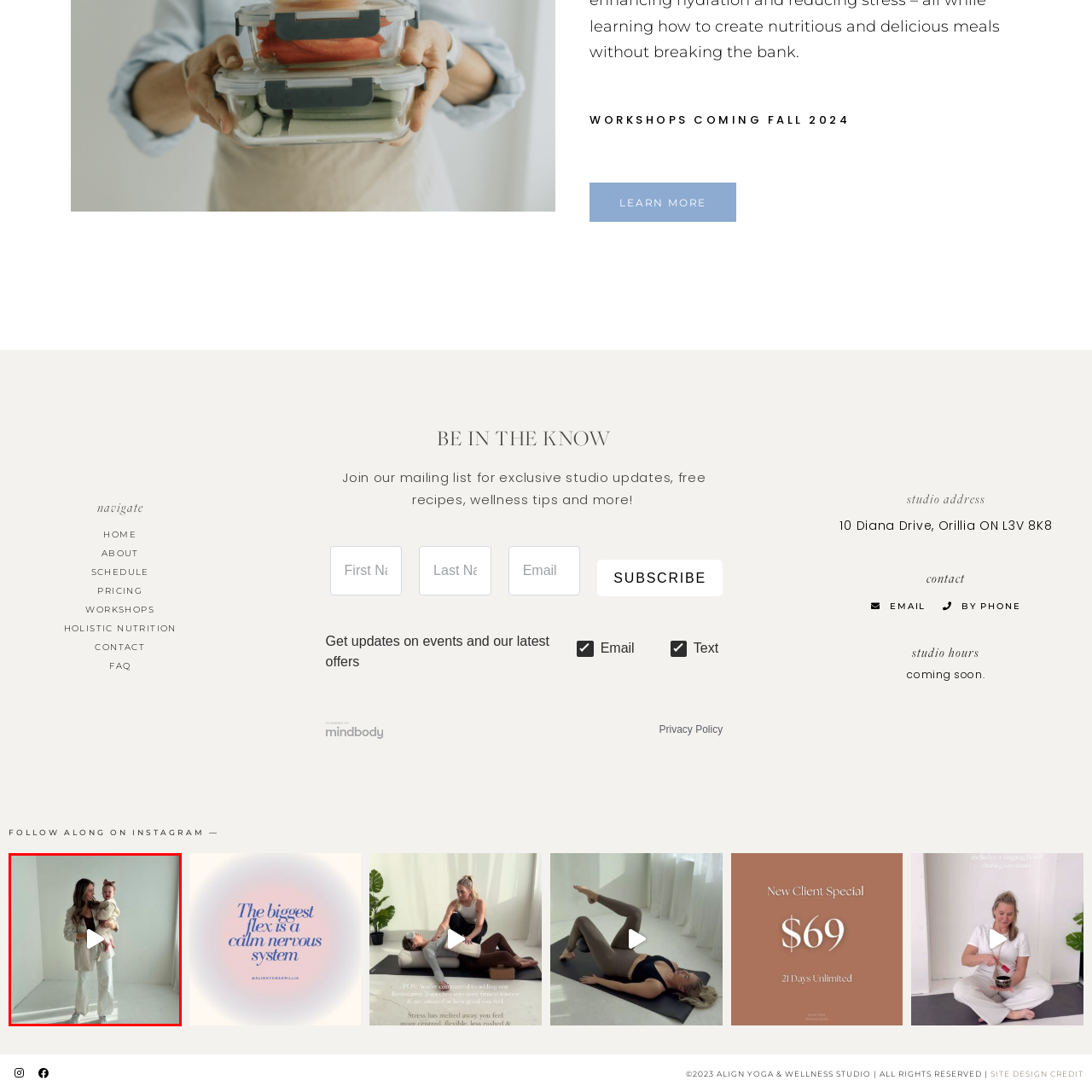Carefully analyze the image within the red boundary and describe it extensively.

This heartwarming image features a woman joyfully holding a young child, both dressed in stylish, light-colored outfits that convey a sense of warmth and comfort. The backdrop is a soft, neutral-toned wall, enhancing the cozy atmosphere of the moment. The woman’s long hair cascades down, complementing her relaxed demeanor, while the child, playfully smiling, adds a touch of innocence and joy to the scene. The sunlight spilling into the space creates soft shadows, adding depth and enhancing the overall aesthetic. This delightful portrayal encapsulates the essence of family bonding and the joyful chaos of motherhood, beautifully emphasizing the blend of style and affection.